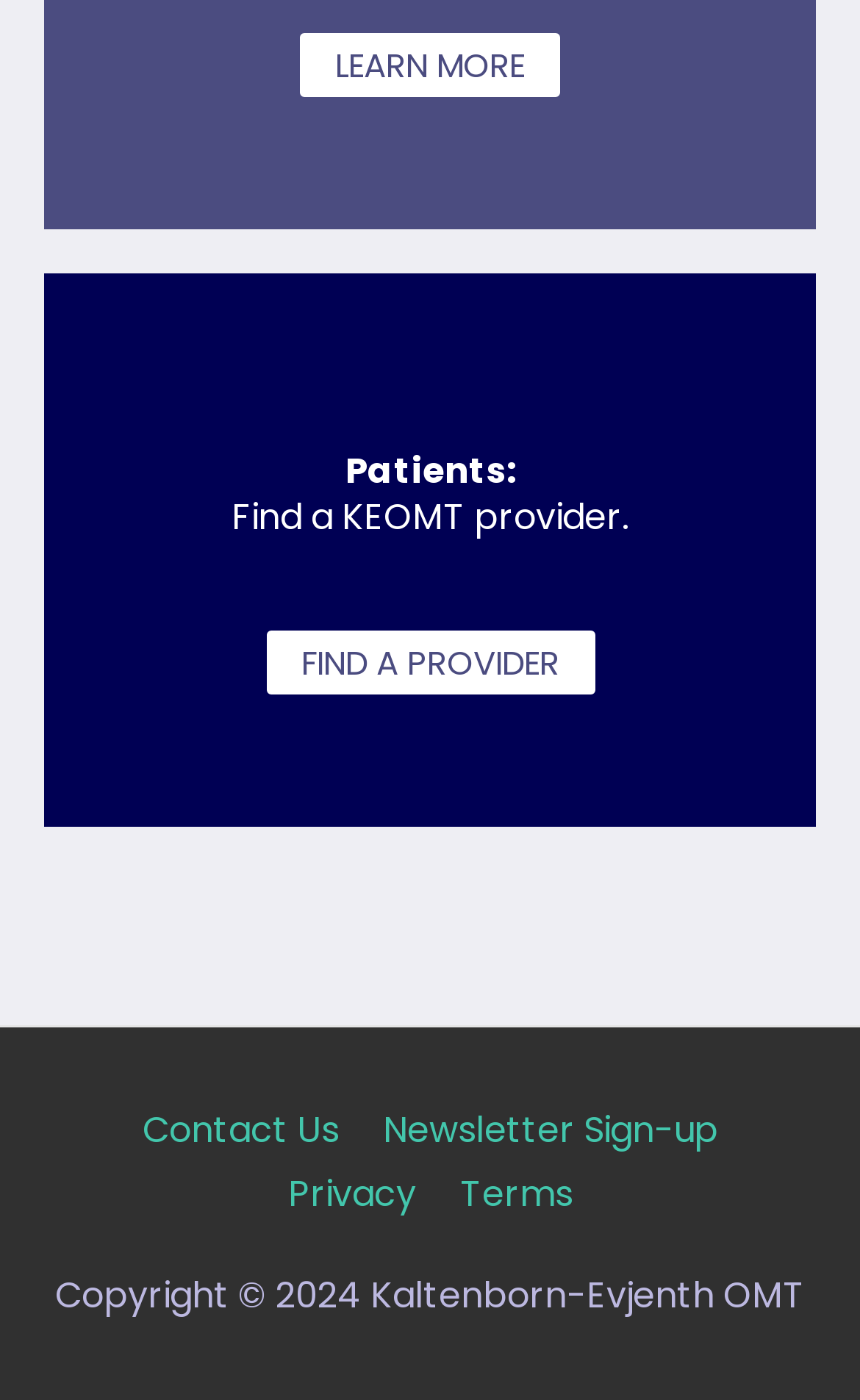What year is the copyright for?
Kindly offer a detailed explanation using the data available in the image.

The copyright information is displayed at the bottom of the webpage, and it specifies the year as 2024. This indicates that the website's content is copyrighted until at least 2024.